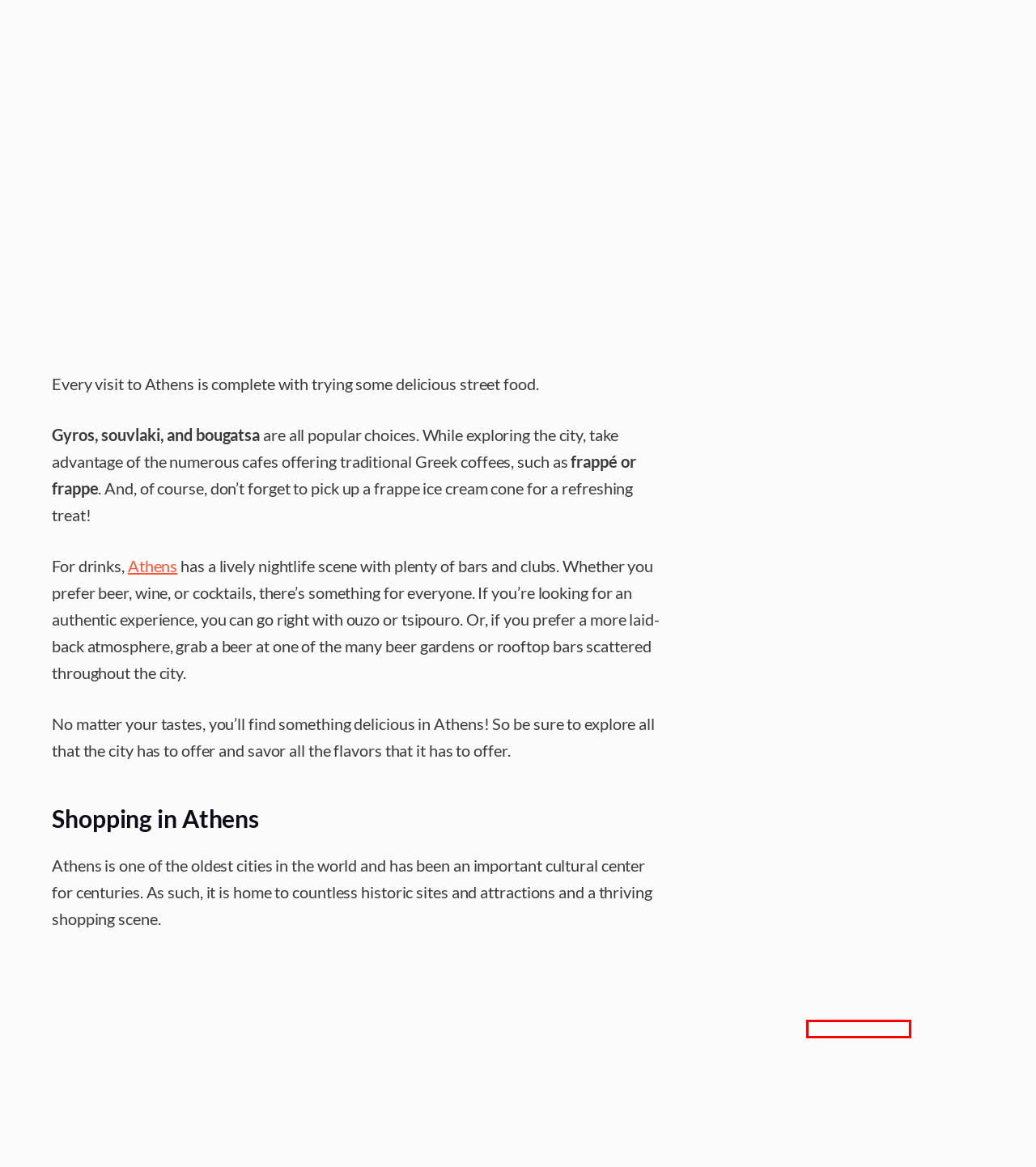Analyze the screenshot of a webpage that features a red rectangle bounding box. Pick the webpage description that best matches the new webpage you would see after clicking on the element within the red bounding box. Here are the candidates:
A. terms of use - Daily Tour Guide
B. Privacy Policy - Daily Tour Guide
C. Explore Blue Cave in Croatia: A Must-See - Daily Tour Guide
D. WideSoft Solutions - Grow your business online
E. The Ultimate Guide For Driving In New York -2023 - Daily Tour Guide
F. Best Time to Visit Mexico: Make The most of Your Visit! - Daily Tour Guide
G. Travel Tips - Daily Tour Guide
H. About Daily Tour Guide

A